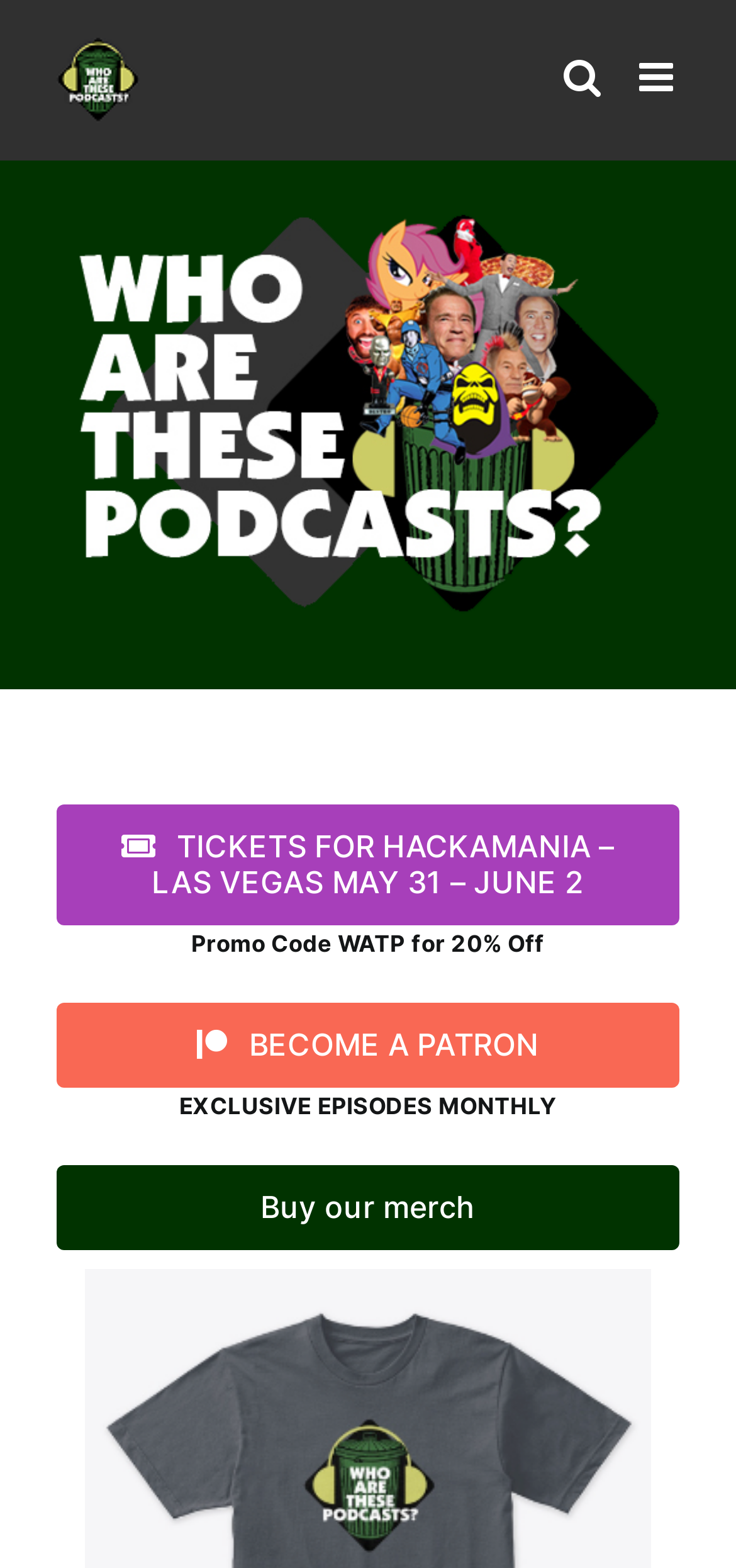Identify the bounding box for the described UI element. Provide the coordinates in (top-left x, top-left y, bottom-right x, bottom-right y) format with values ranging from 0 to 1: alt="WATP Official Website Logo"

[0.077, 0.024, 0.19, 0.078]